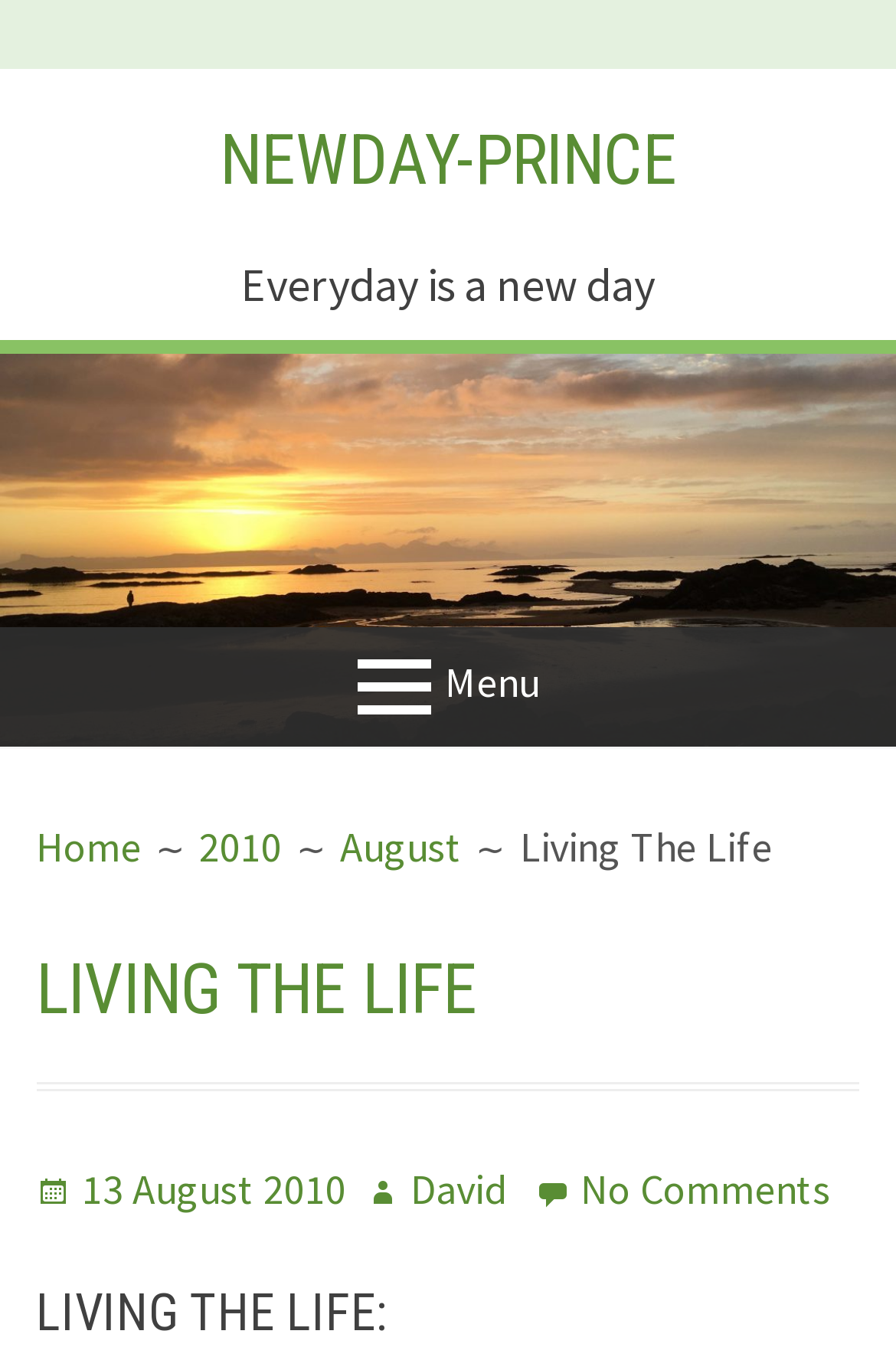Determine the bounding box coordinates of the section to be clicked to follow the instruction: "Go to the Home page". The coordinates should be given as four float numbers between 0 and 1, formatted as [left, top, right, bottom].

[0.04, 0.599, 0.158, 0.637]